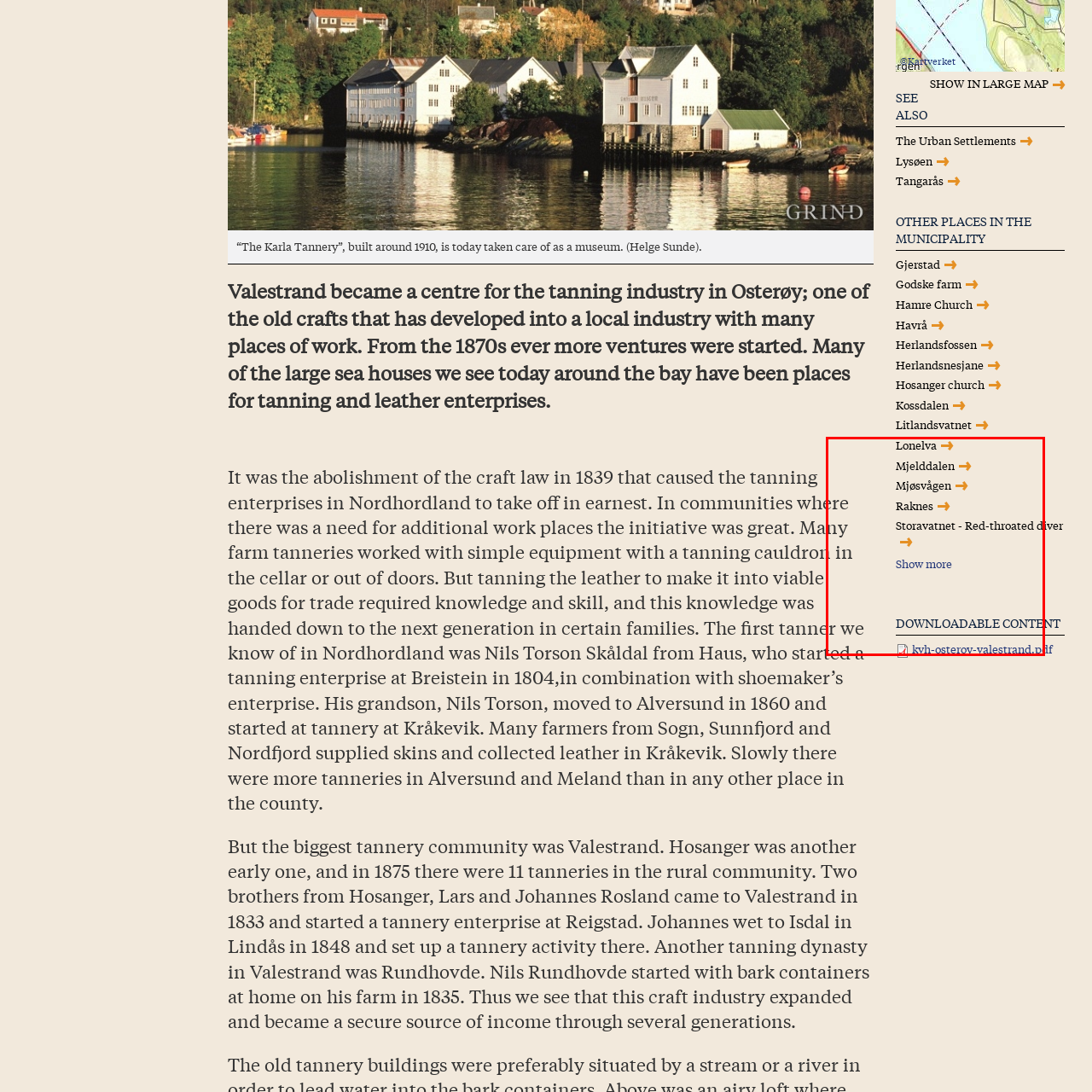Focus on the section encased in the red border, What type of document is available for download? Give your response as a single word or phrase.

PDF